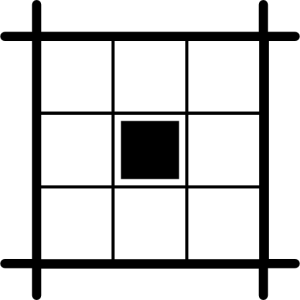Provide an extensive narrative of what is shown in the image.

The image depicts a simple geometric representation of a layout grid, prominently featuring a central square surrounded by other smaller squares. This layout likely illustrates concepts related to spatial arrangement and energy flow, particularly in the context of Vastu Shastra, a traditional Indian system of architecture. The central square’s placement emphasizes the significance of the “Brahmasthan,” which is considered a powerful energy zone in a structure. This image complements the text discussing the importance of keeping the center of a home unobstructed for optimal health and well-being, reinforcing the idea that each area in a home can influence overall energy and balance.